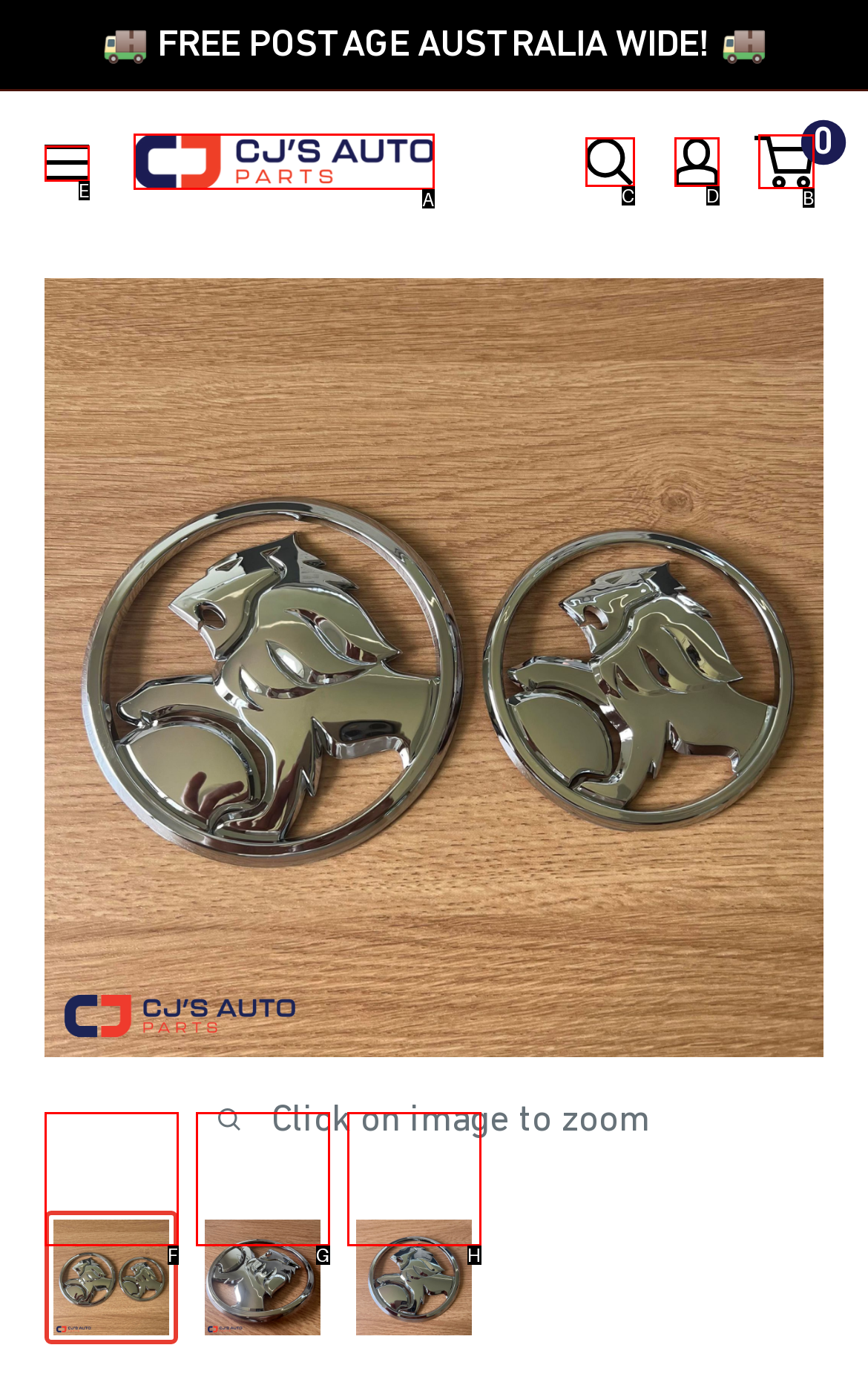Select the appropriate HTML element that needs to be clicked to finish the task: View shopping cart
Reply with the letter of the chosen option.

B